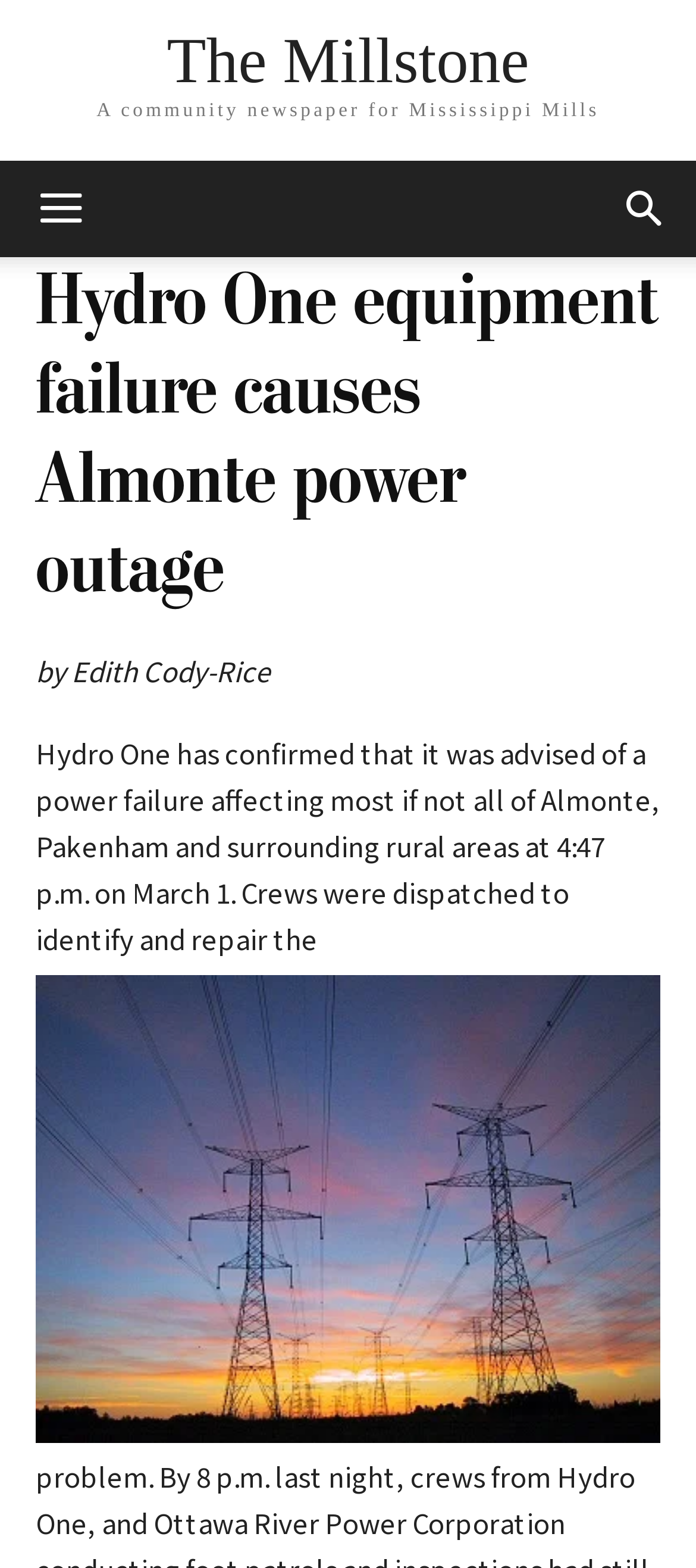What is the name of the company mentioned in the article?
Based on the content of the image, thoroughly explain and answer the question.

I found the name of the company by reading the text 'Hydro One has confirmed that it was advised of a power failure...' which is located in the main content of the article.